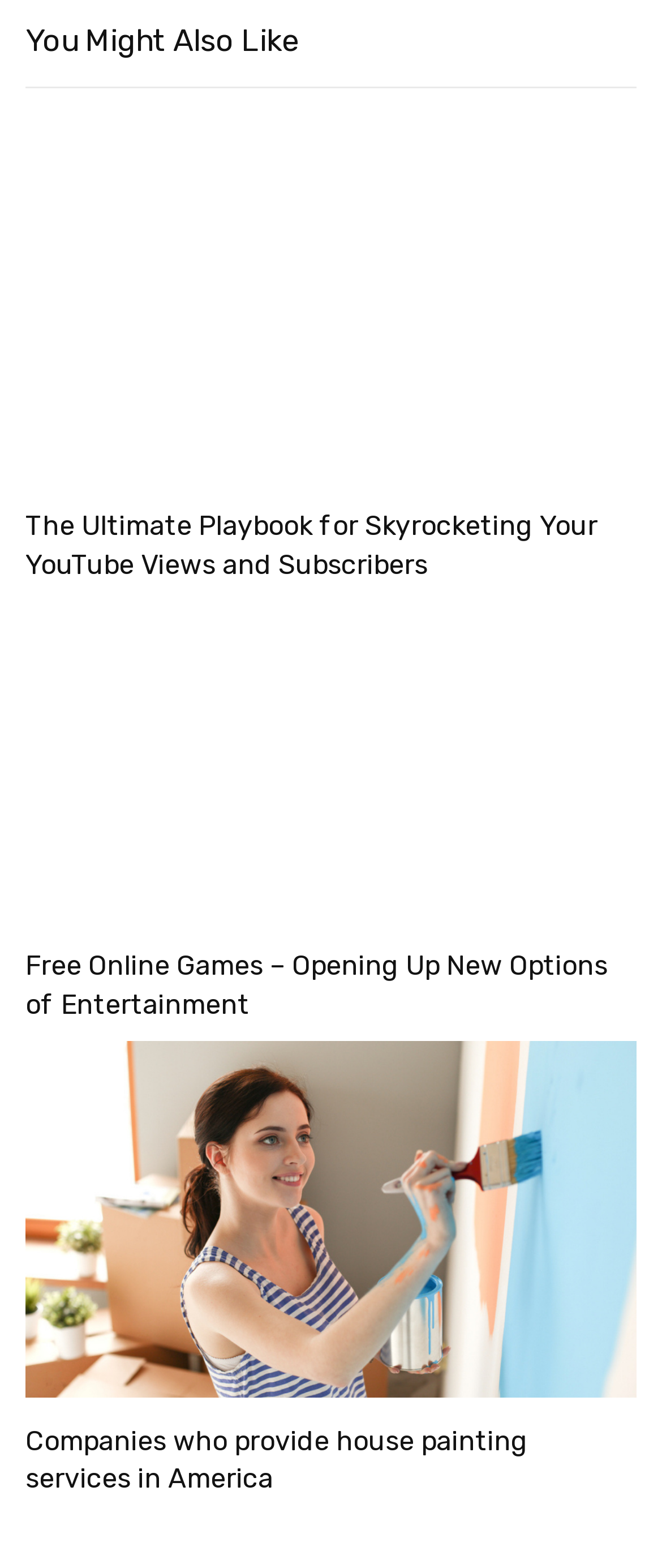How many links are there under 'You Might Also Like'?
Look at the screenshot and respond with a single word or phrase.

5